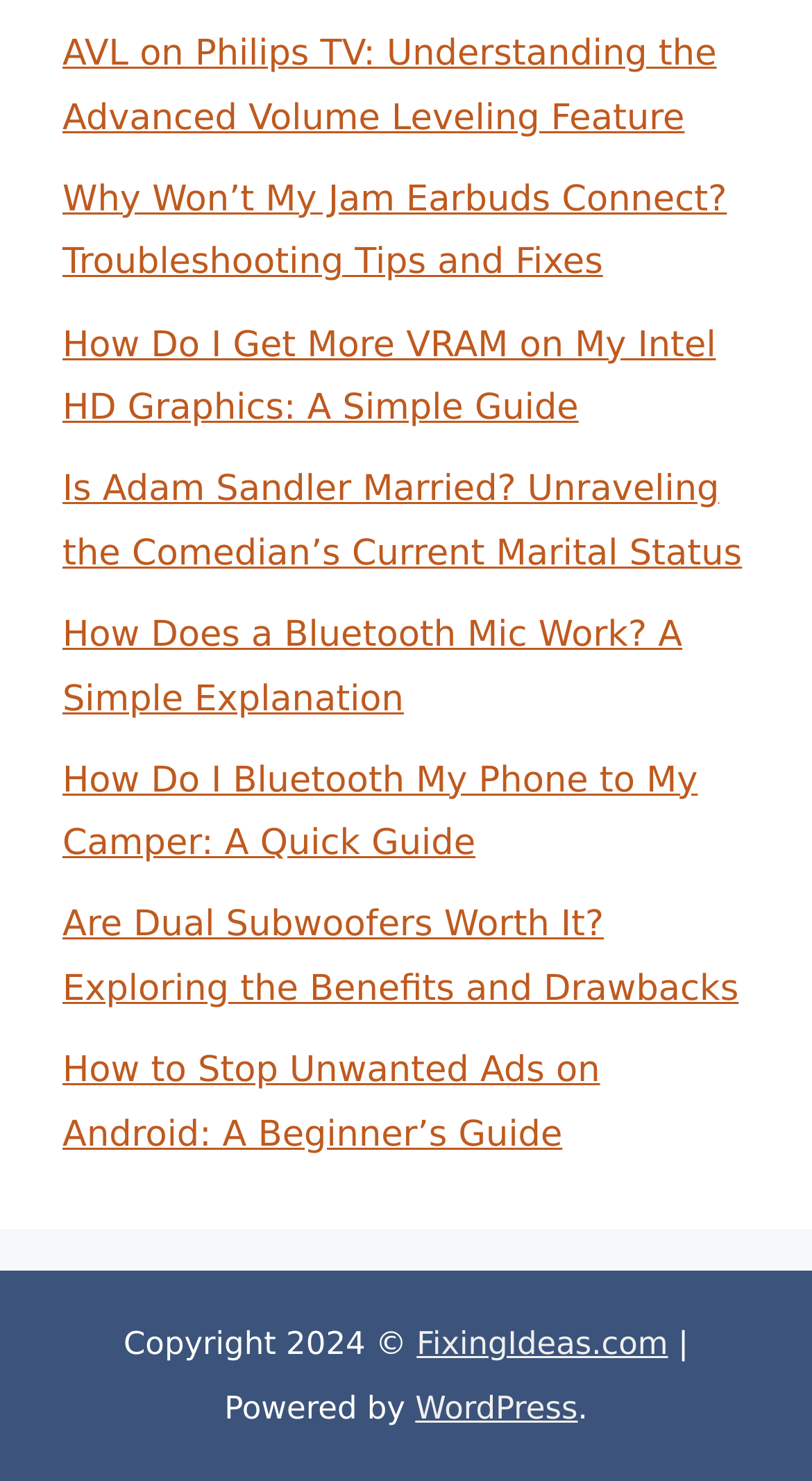Please identify the bounding box coordinates for the region that you need to click to follow this instruction: "Read about AVL on Philips TV".

[0.077, 0.023, 0.883, 0.094]